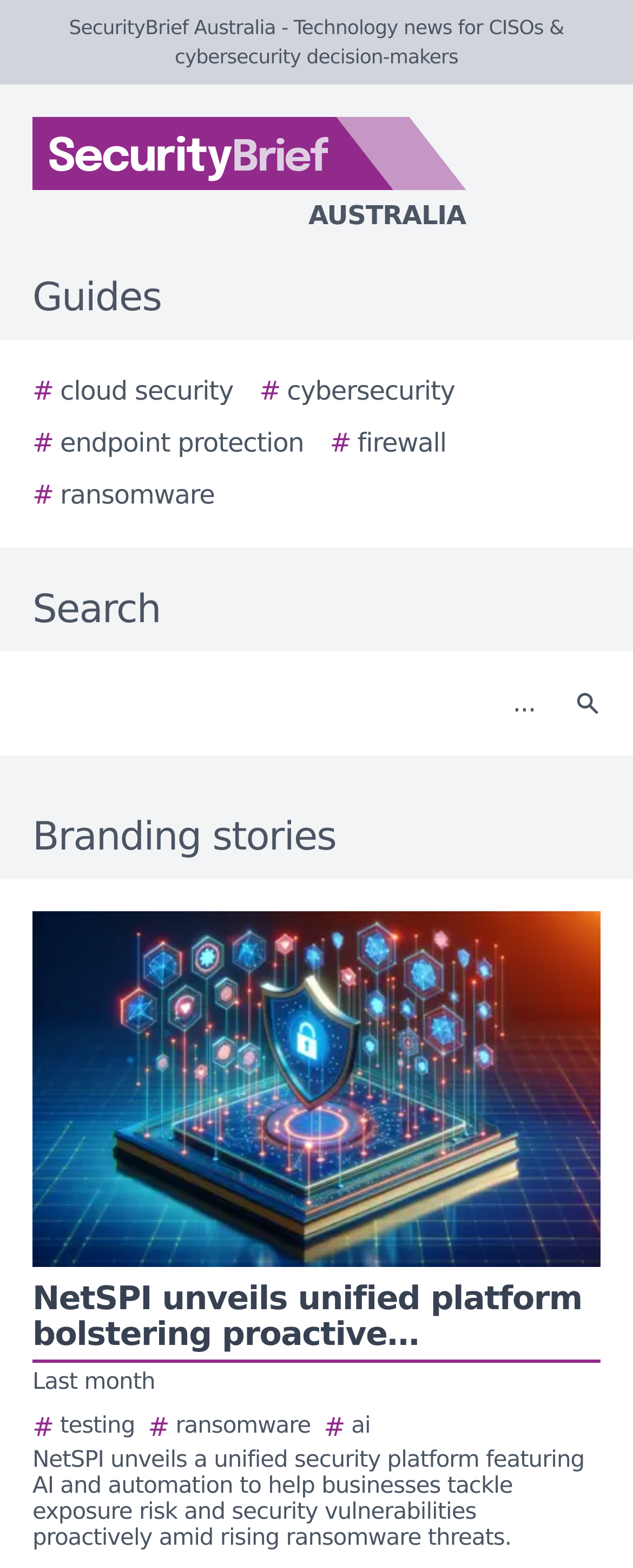Please locate the bounding box coordinates for the element that should be clicked to achieve the following instruction: "Search for cloud security". Ensure the coordinates are given as four float numbers between 0 and 1, i.e., [left, top, right, bottom].

[0.051, 0.237, 0.369, 0.262]